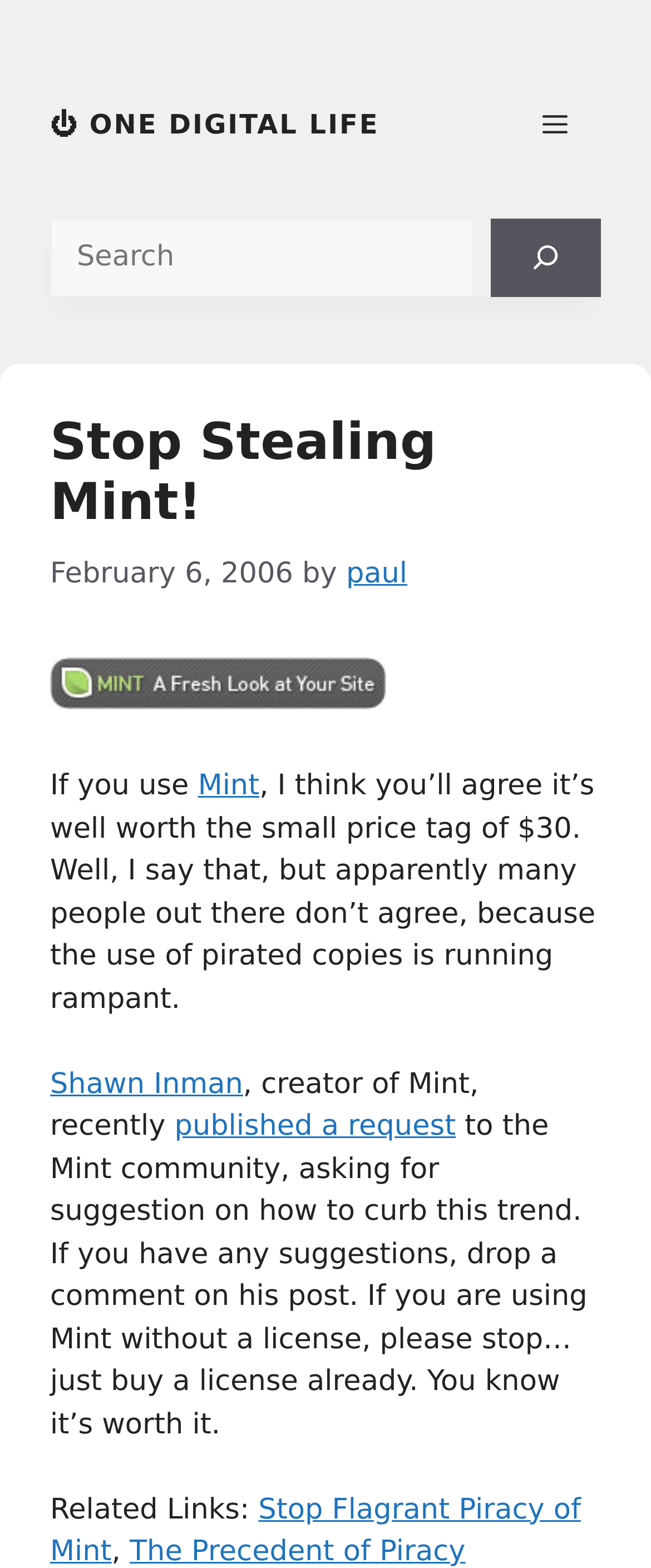Please indicate the bounding box coordinates of the element's region to be clicked to achieve the instruction: "Click on the menu". Provide the coordinates as four float numbers between 0 and 1, i.e., [left, top, right, bottom].

[0.782, 0.048, 0.923, 0.112]